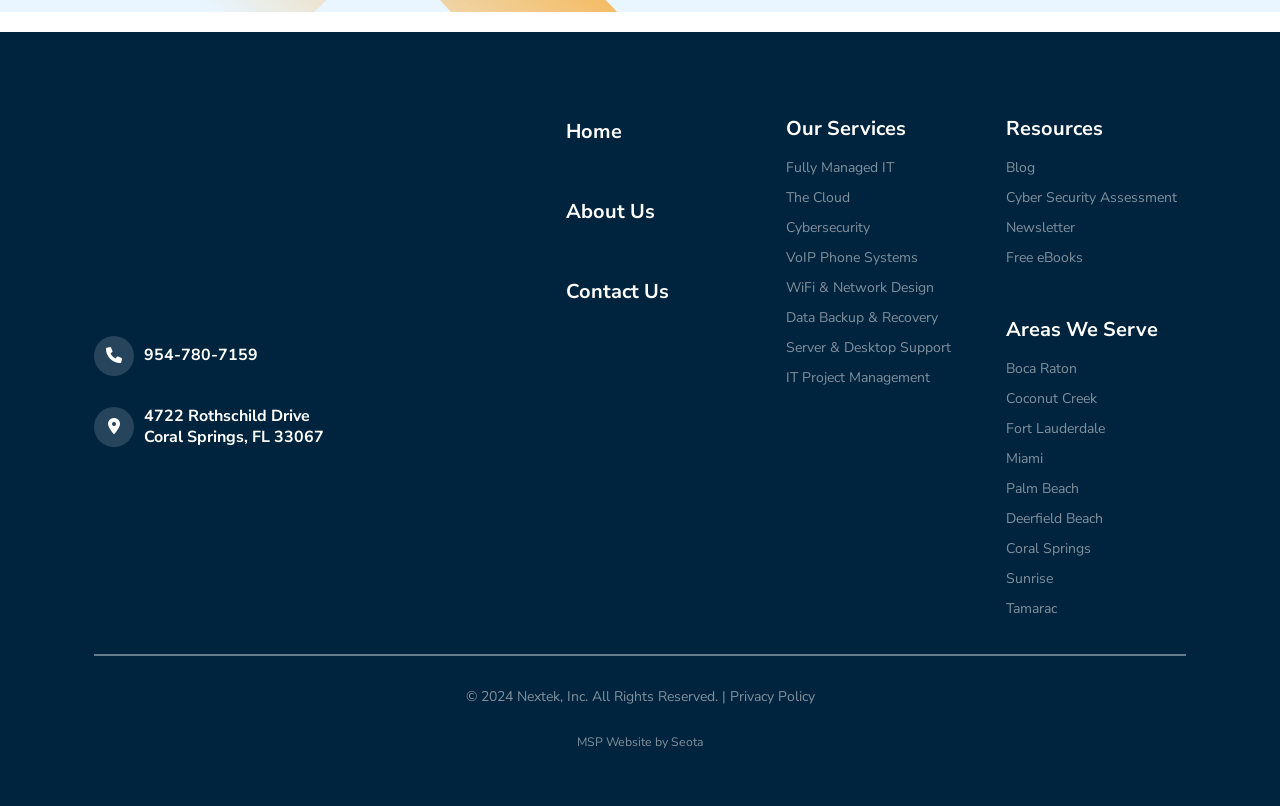Find the bounding box coordinates for the area that must be clicked to perform this action: "Learn about Fully Managed IT".

[0.614, 0.196, 0.698, 0.219]